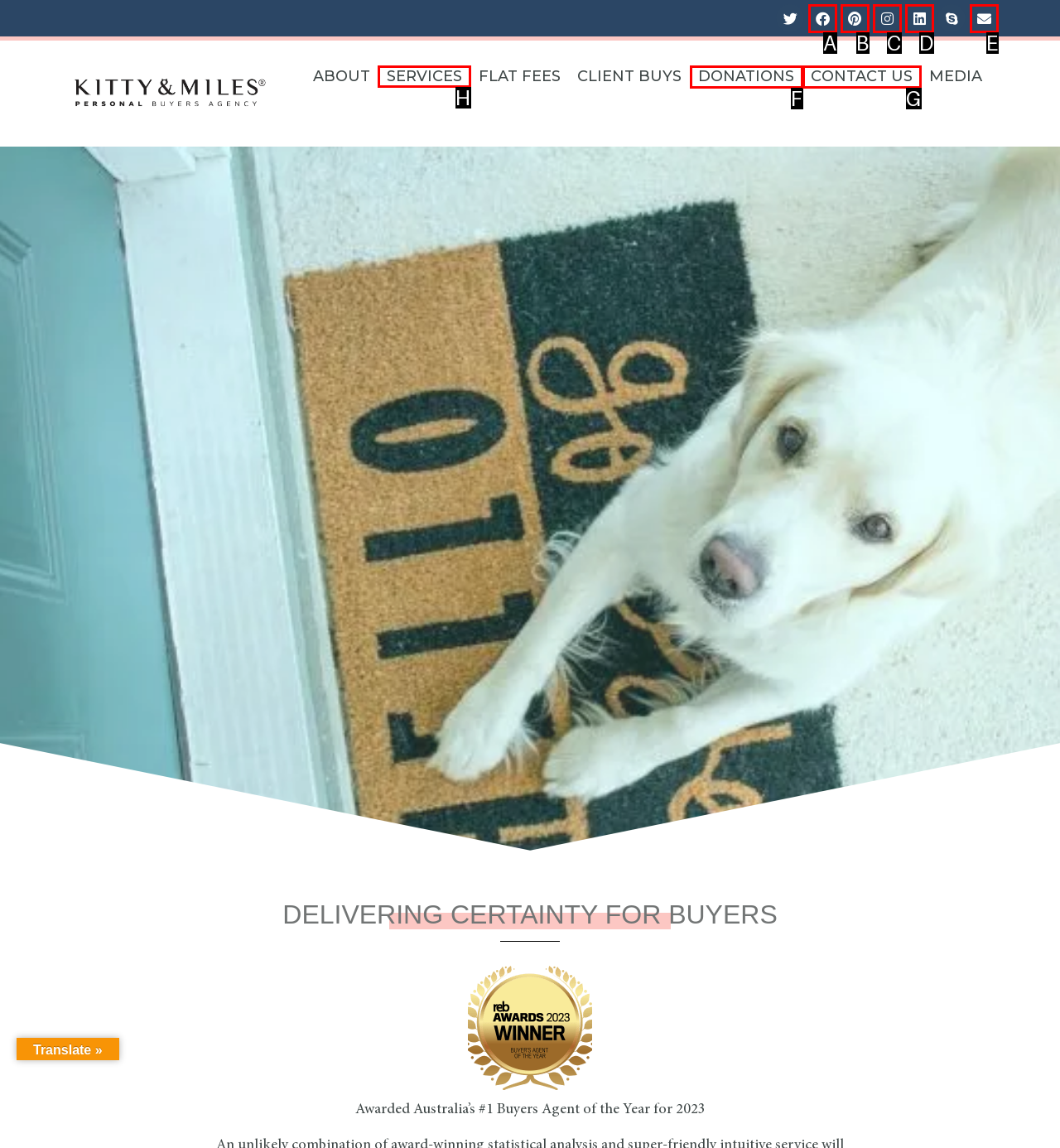Find the appropriate UI element to complete the task: Learn about the services. Indicate your choice by providing the letter of the element.

H